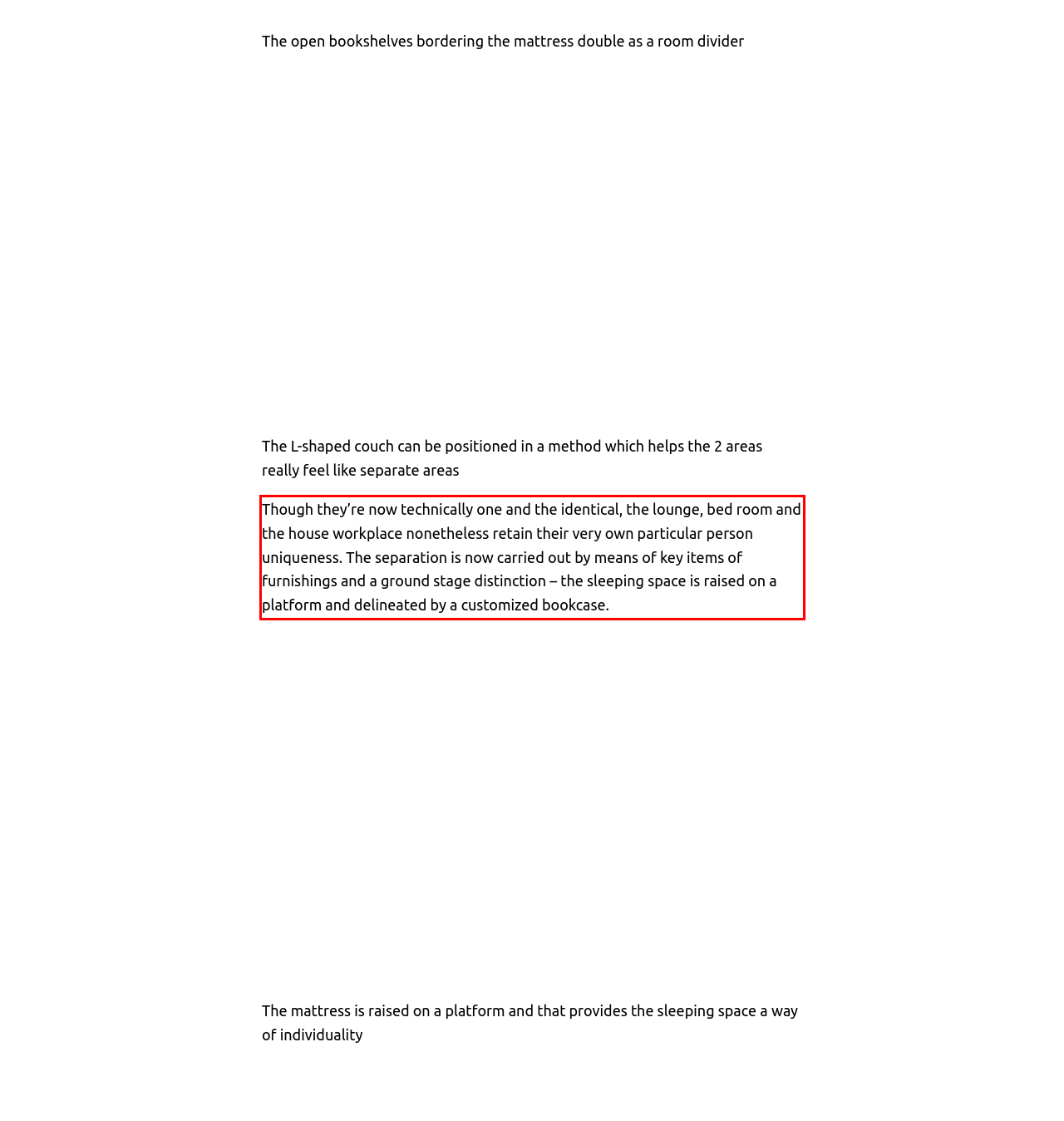There is a UI element on the webpage screenshot marked by a red bounding box. Extract and generate the text content from within this red box.

Though they’re now technically one and the identical, the lounge, bed room and the house workplace nonetheless retain their very own particular person uniqueness. The separation is now carried out by means of key items of furnishings and a ground stage distinction – the sleeping space is raised on a platform and delineated by a customized bookcase.